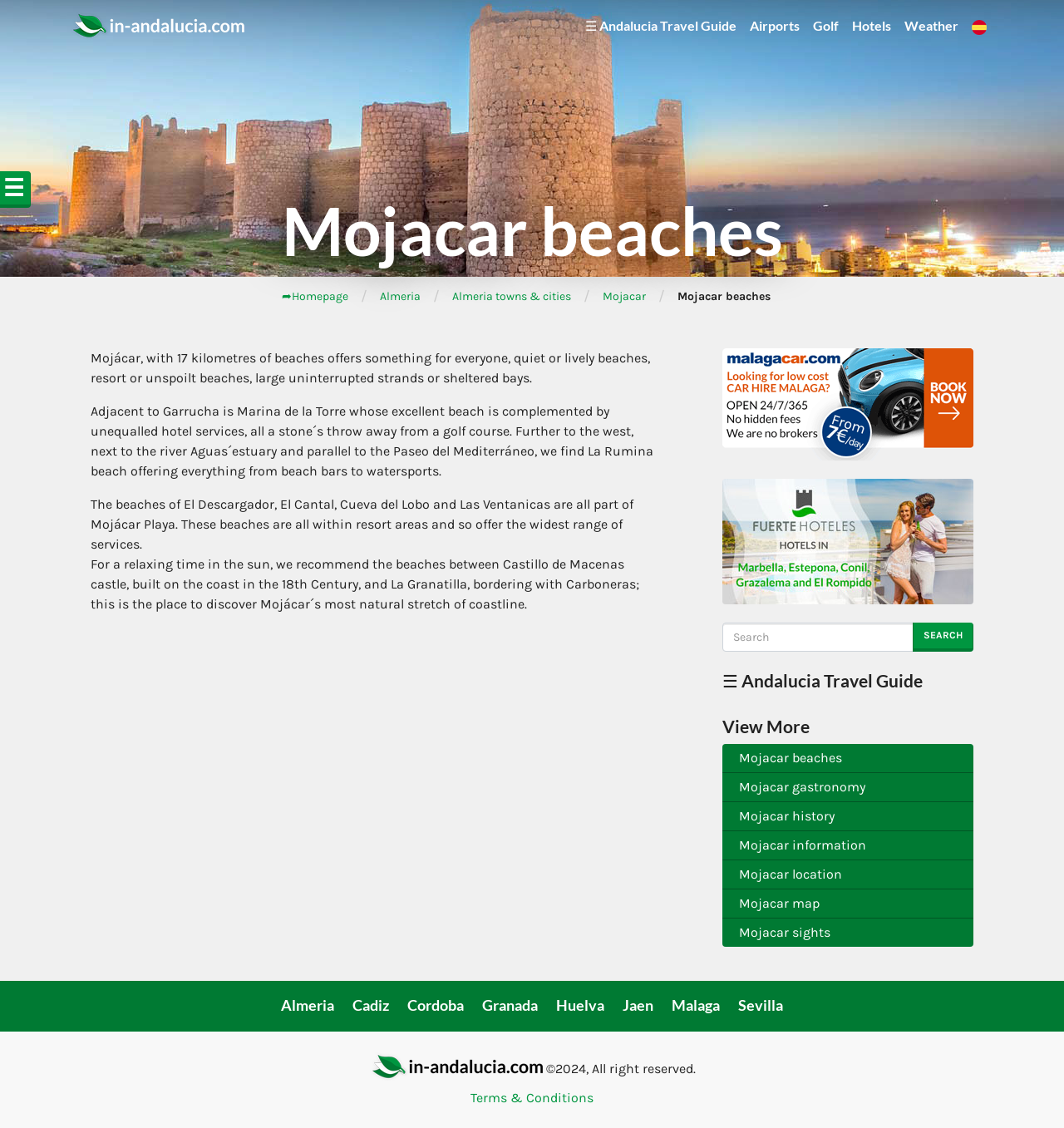Determine the bounding box coordinates for the clickable element to execute this instruction: "Read the article about 'Family Law Continues to Change, Yet More Reform is Needed According to Advocates – New York State Law'". Provide the coordinates as four float numbers between 0 and 1, i.e., [left, top, right, bottom].

None